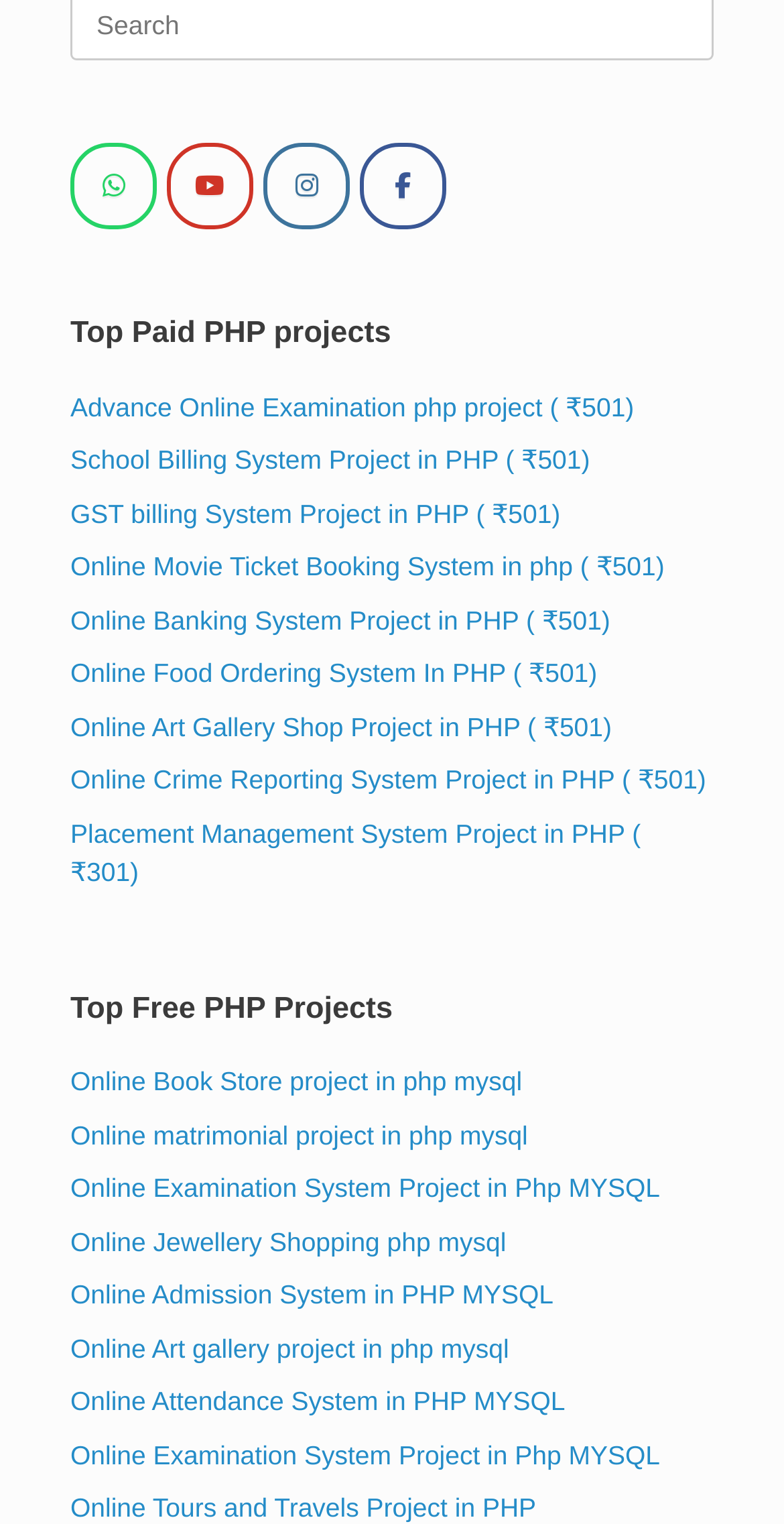What is the common programming language used in the projects?
Please respond to the question with a detailed and thorough explanation.

By analyzing the webpage, I found that all the project titles mentioned PHP, which indicates that it is the common programming language used in the projects.